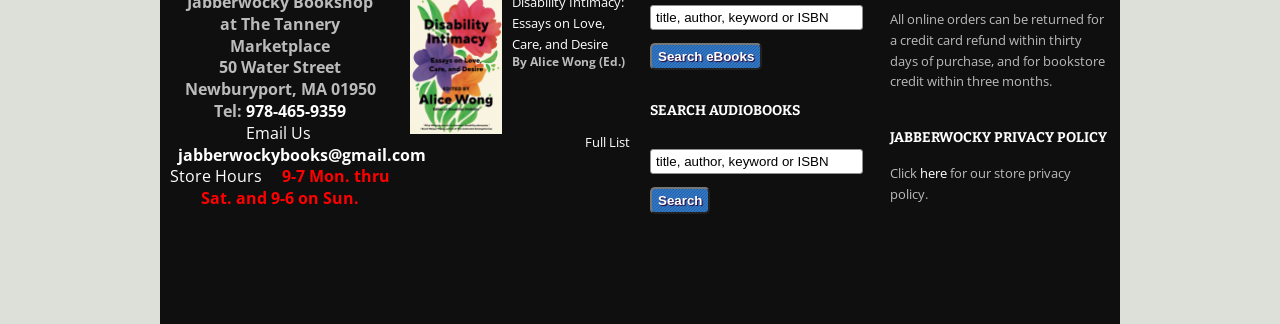Pinpoint the bounding box coordinates of the element you need to click to execute the following instruction: "Email the store". The bounding box should be represented by four float numbers between 0 and 1, in the format [left, top, right, bottom].

[0.192, 0.376, 0.243, 0.444]